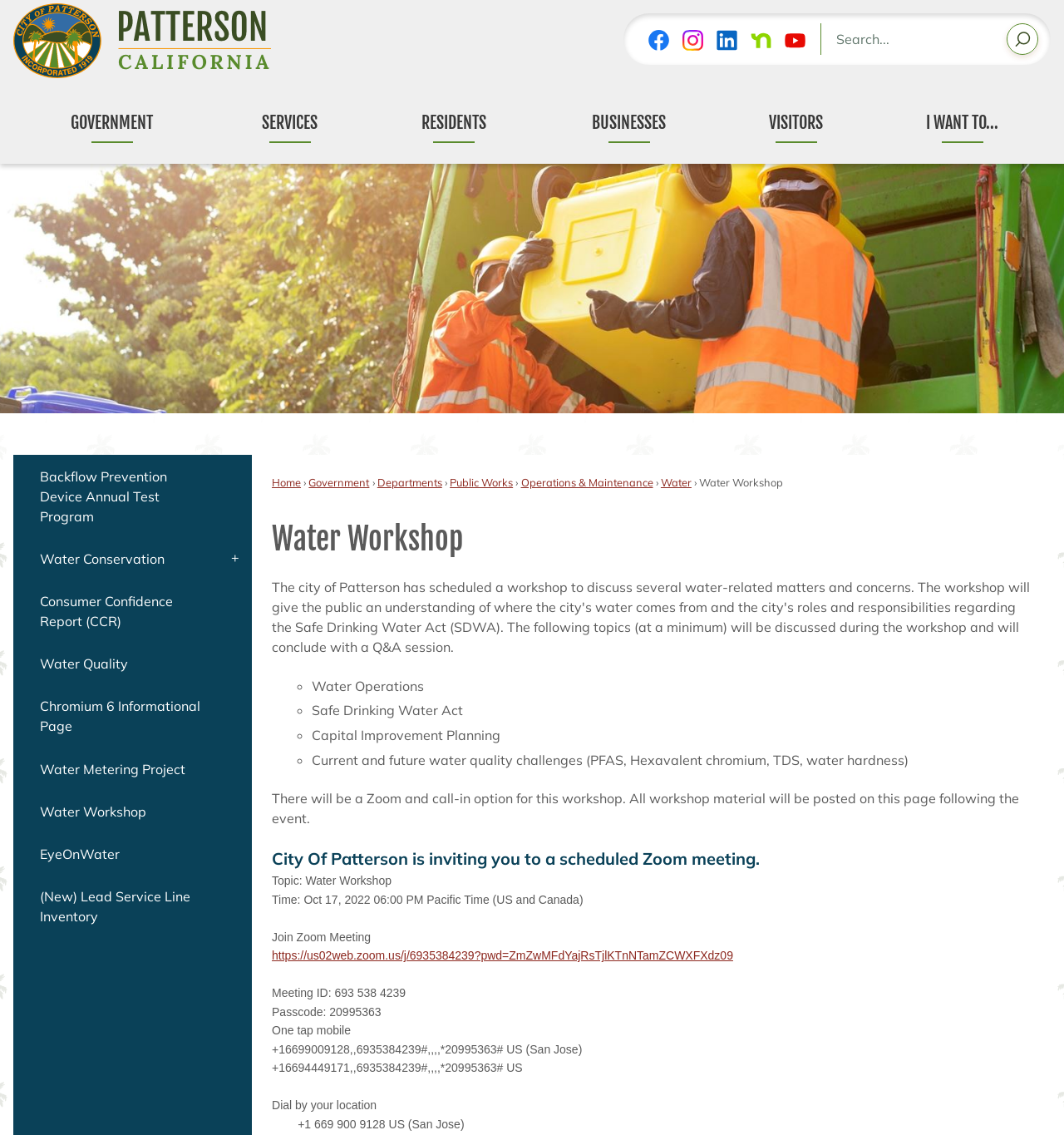Can you pinpoint the bounding box coordinates for the clickable element required for this instruction: "Learn about Water Quality"? The coordinates should be four float numbers between 0 and 1, i.e., [left, top, right, bottom].

[0.012, 0.566, 0.237, 0.603]